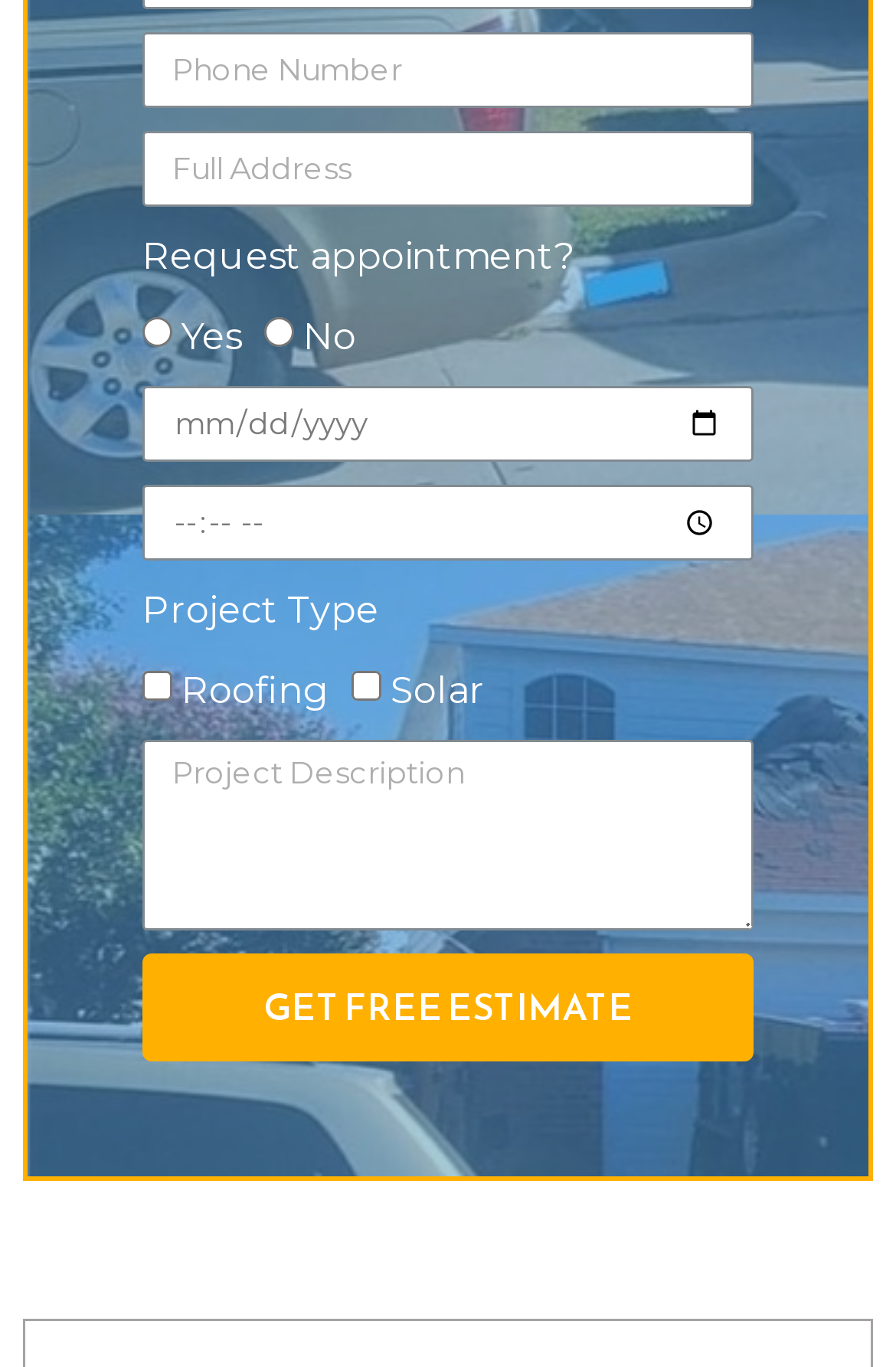Predict the bounding box of the UI element based on this description: "GET FREE ESTIMATE".

[0.159, 0.697, 0.841, 0.776]